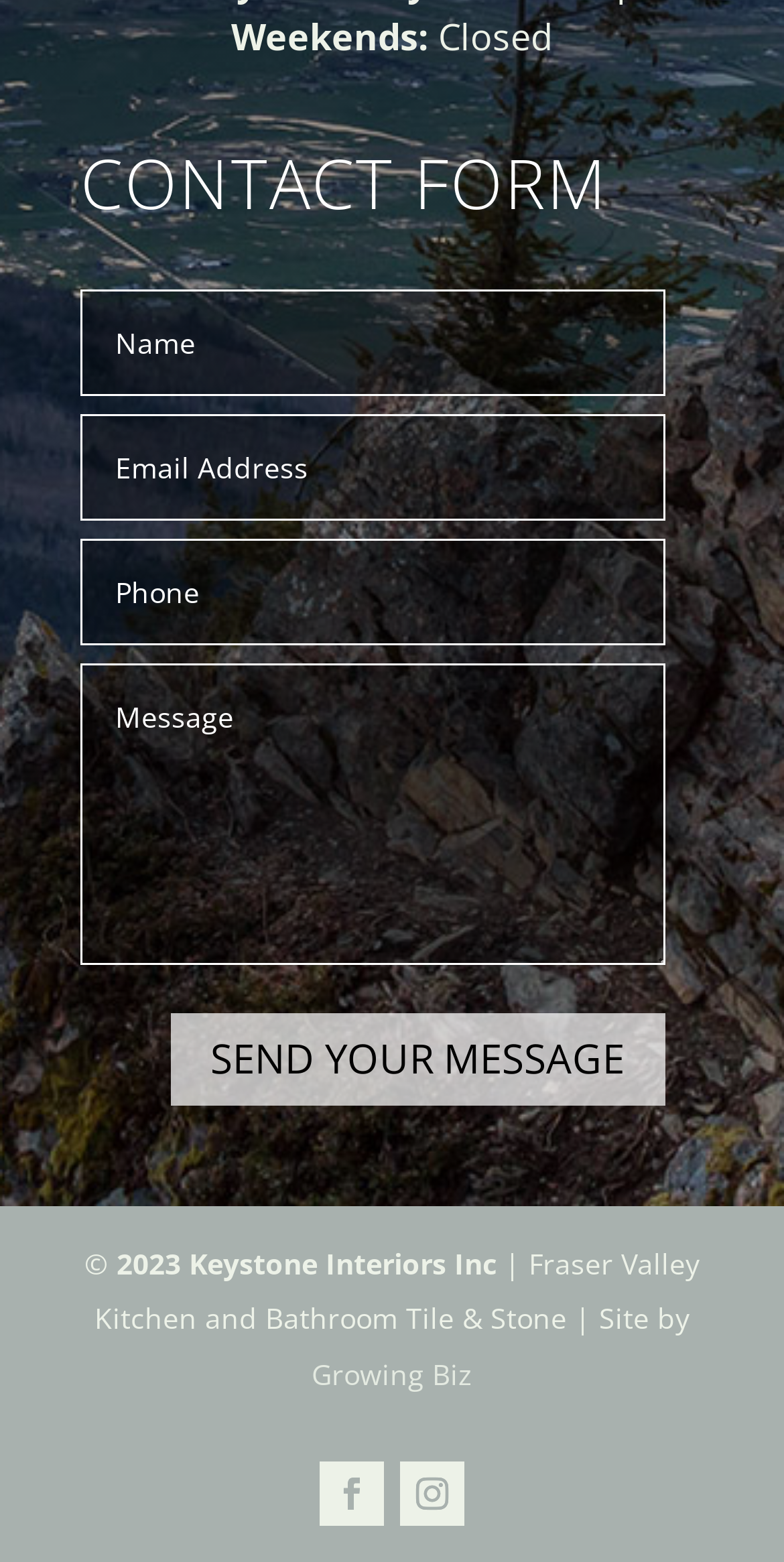Please answer the following query using a single word or phrase: 
What is the company's name?

Keystone Interiors Inc